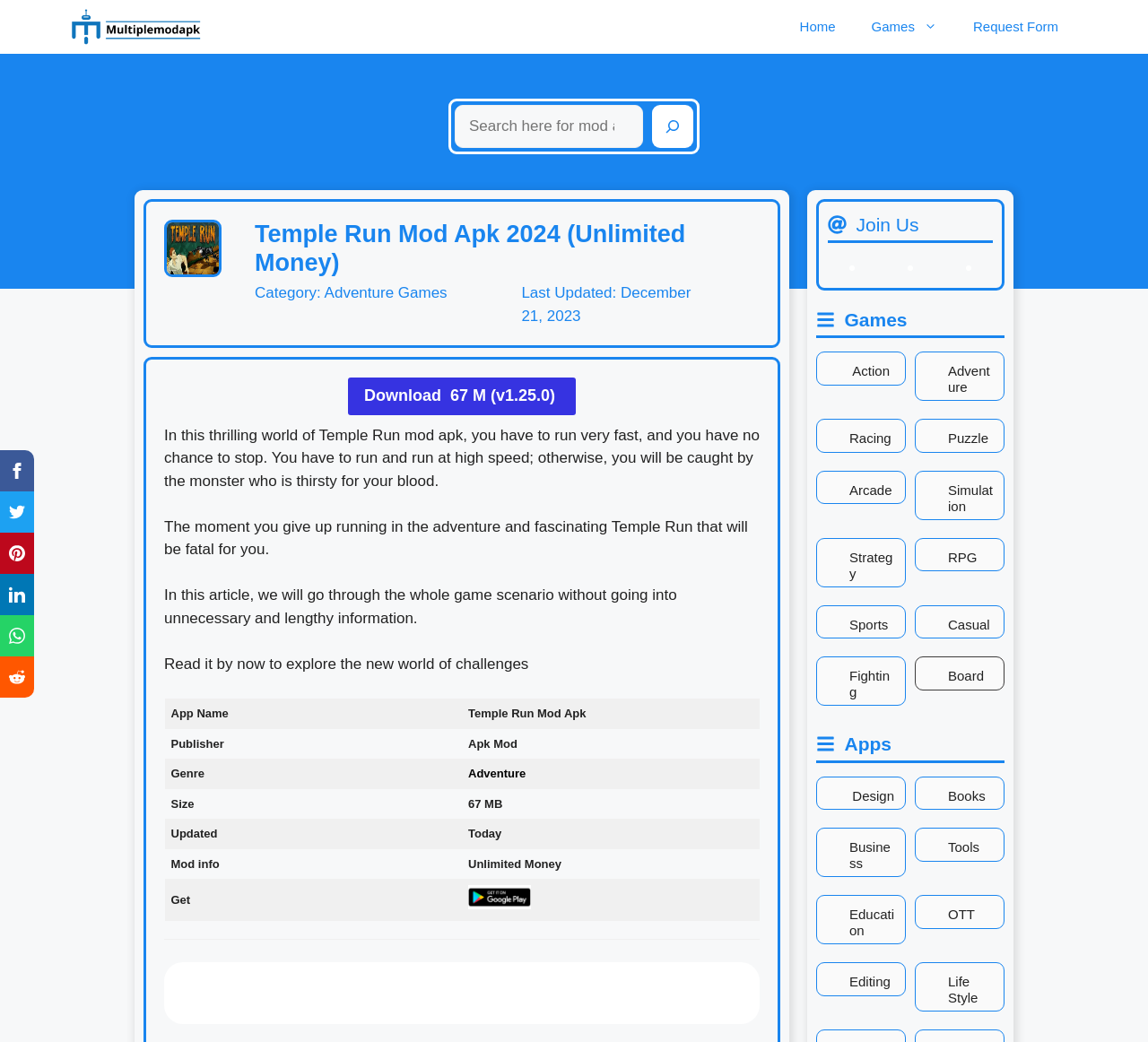Pinpoint the bounding box coordinates of the area that should be clicked to complete the following instruction: "Explore Adventure Games". The coordinates must be given as four float numbers between 0 and 1, i.e., [left, top, right, bottom].

[0.282, 0.273, 0.39, 0.289]